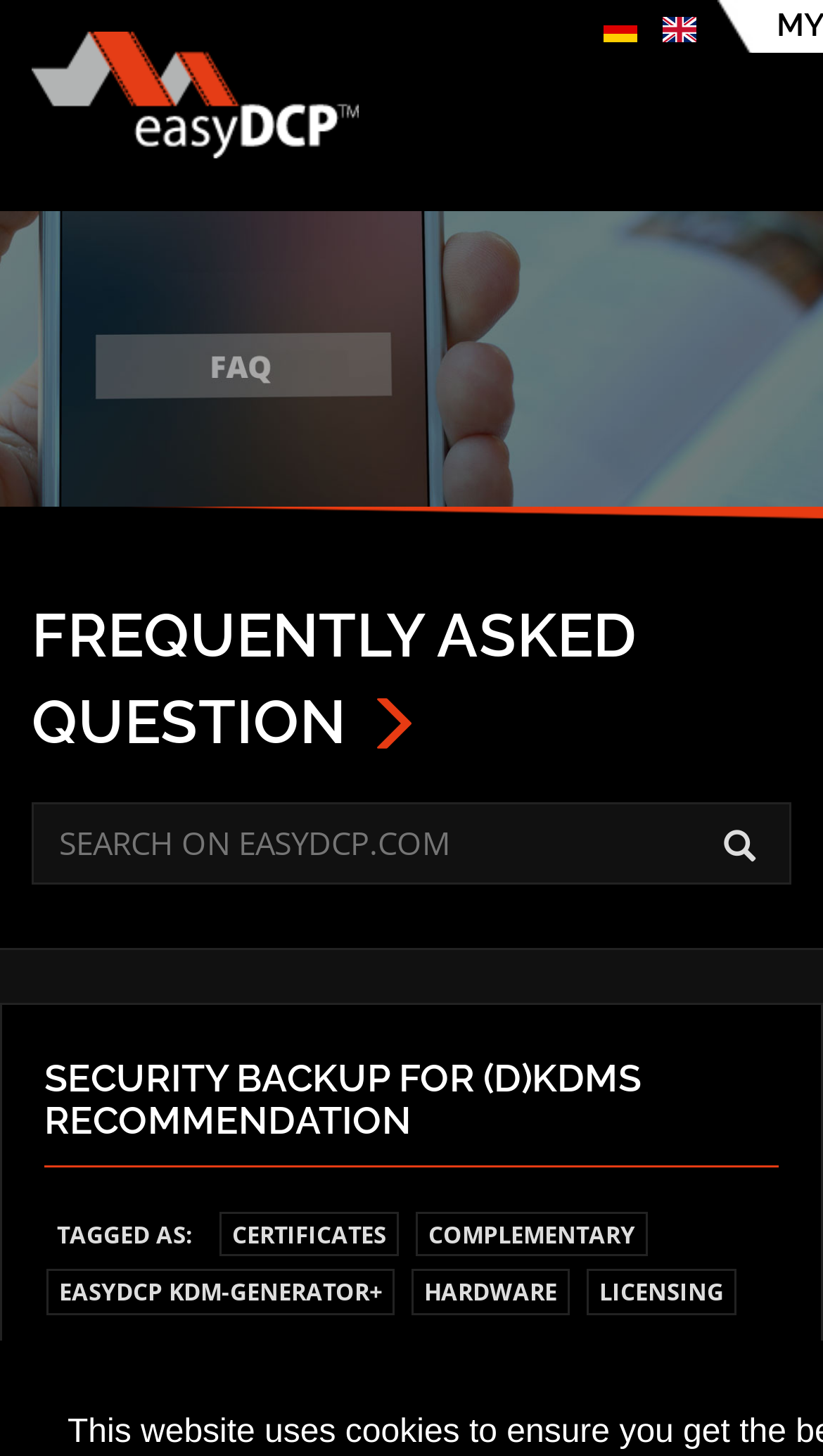Produce an elaborate caption capturing the essence of the webpage.

The webpage is a FAQ page from easyDCP.com. At the top, there are three links, two of which are empty, and one that displays the website's name, accompanied by an image of the easyDCP.com logo. Below the logo, there is a horizontal separator line.

The main content of the page starts with a heading that reads "FREQUENTLY ASKED QUESTION". Below this heading, there is a search box with a label "Search on easyDCP.com" and a "Start search" button to its right.

The first FAQ section is titled "SECURITY BACKUP FOR (D)KDMS RECOMMENDATION", which is a heading that spans almost the entire width of the page. This section has a link with the same title as the heading.

Below this section, there is a label "TAGGED AS:" followed by three links: "CERTIFICATES", "COMPLEMENTARY", and "EASYDCP KDM-GENERATOR+". These links are aligned horizontally and take up about half of the page's width. Further down, there are two more links: "HARDWARE" and "LICENSING".

At the bottom of the page, there is a table row with a single cell that contains the text "This FAQ is valid for".